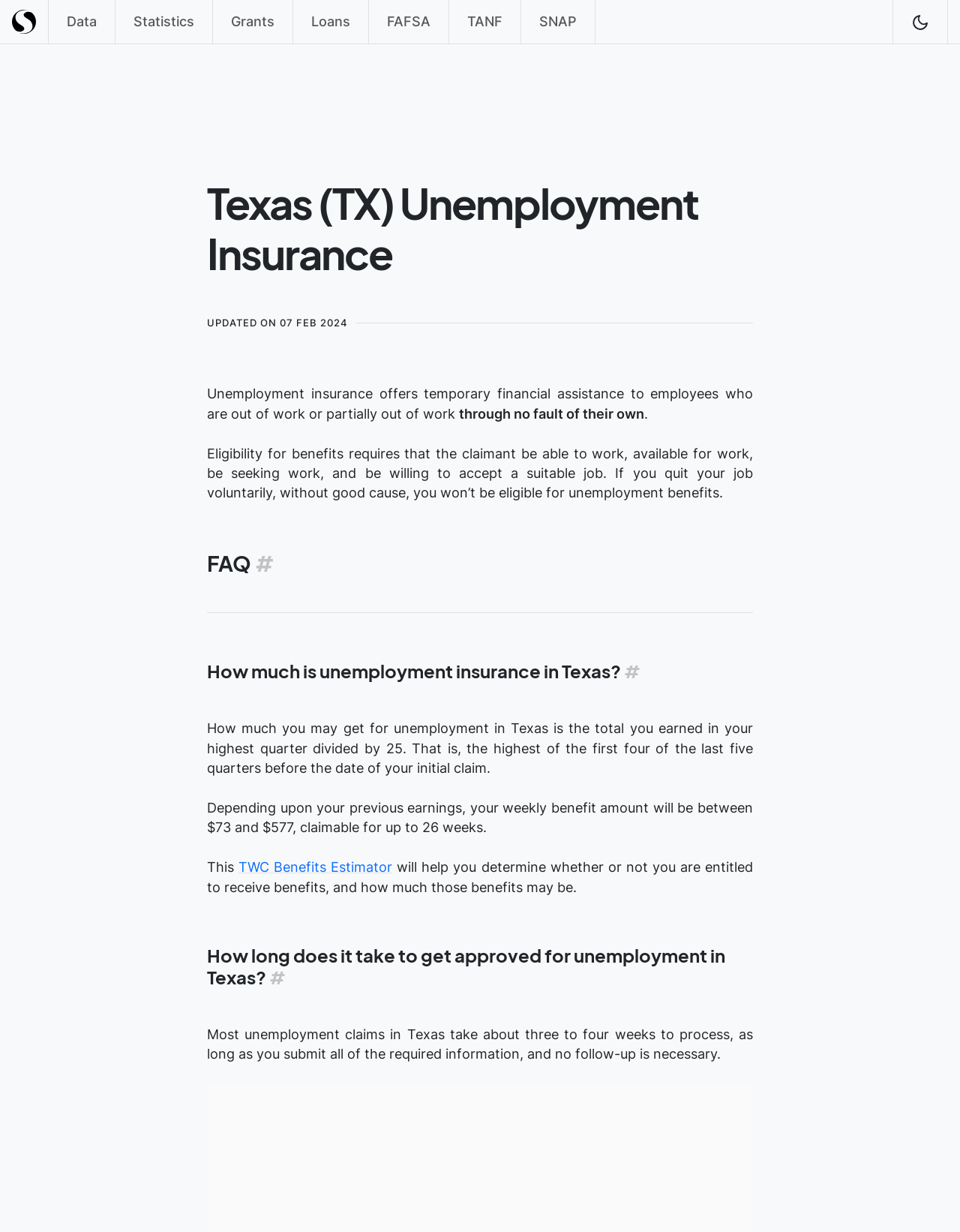How is the weekly benefit amount calculated in Texas?
Using the image as a reference, give an elaborate response to the question.

The webpage states that the weekly benefit amount is calculated by dividing the total earnings in the highest quarter by 25, which is the highest of the first four of the last five quarters before the date of the initial claim.